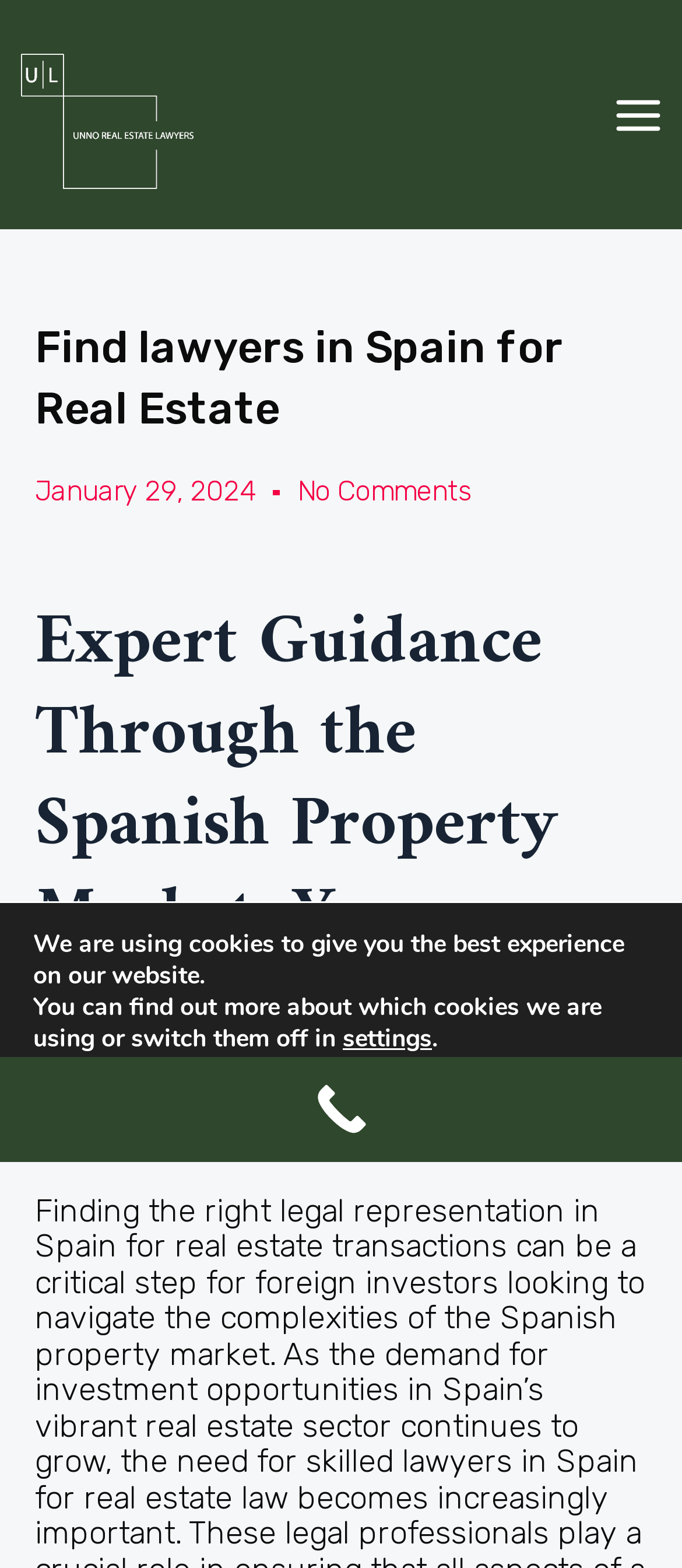Please determine the bounding box coordinates of the element to click on in order to accomplish the following task: "Click the main menu button". Ensure the coordinates are four float numbers ranging from 0 to 1, i.e., [left, top, right, bottom].

[0.874, 0.046, 1.0, 0.101]